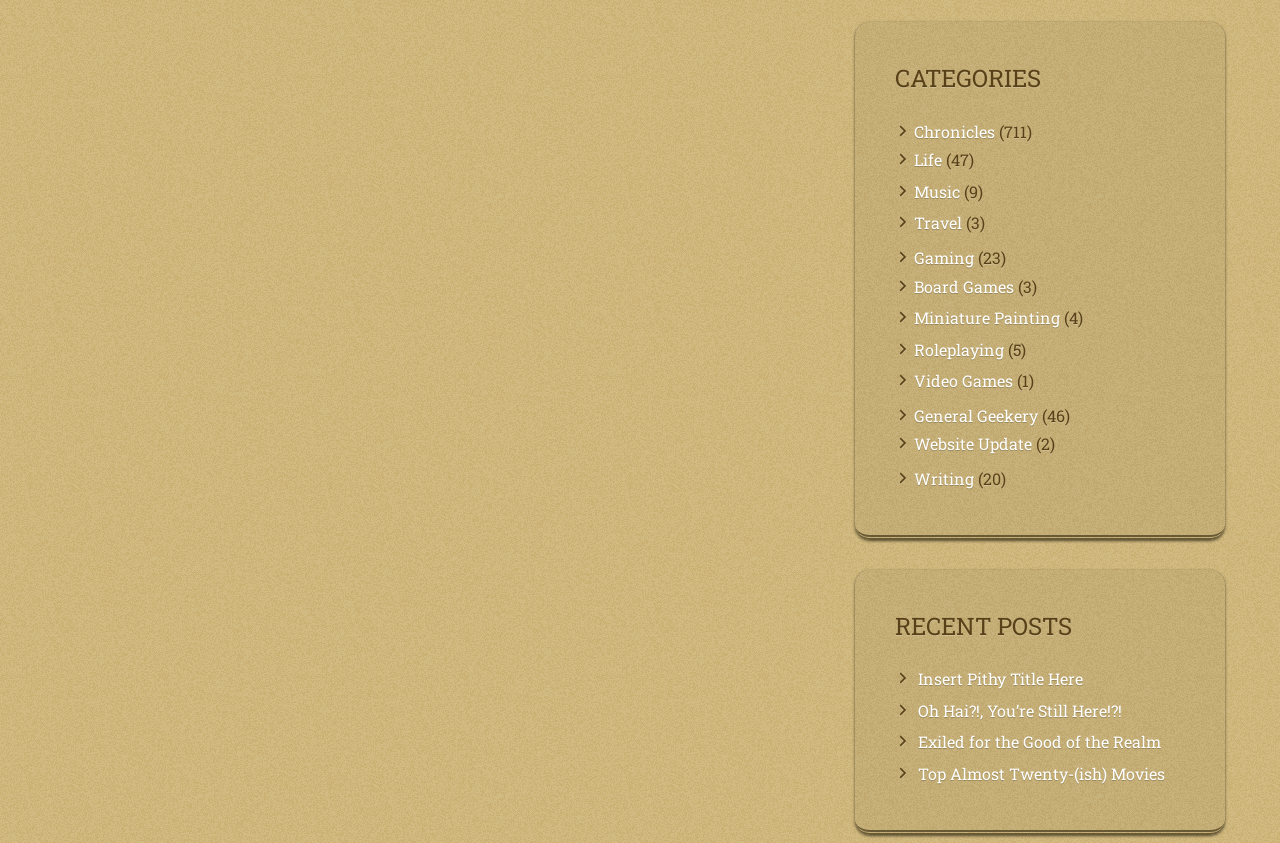Determine the bounding box coordinates of the region I should click to achieve the following instruction: "Explore the 'Miniature Painting' section". Ensure the bounding box coordinates are four float numbers between 0 and 1, i.e., [left, top, right, bottom].

[0.714, 0.364, 0.828, 0.389]